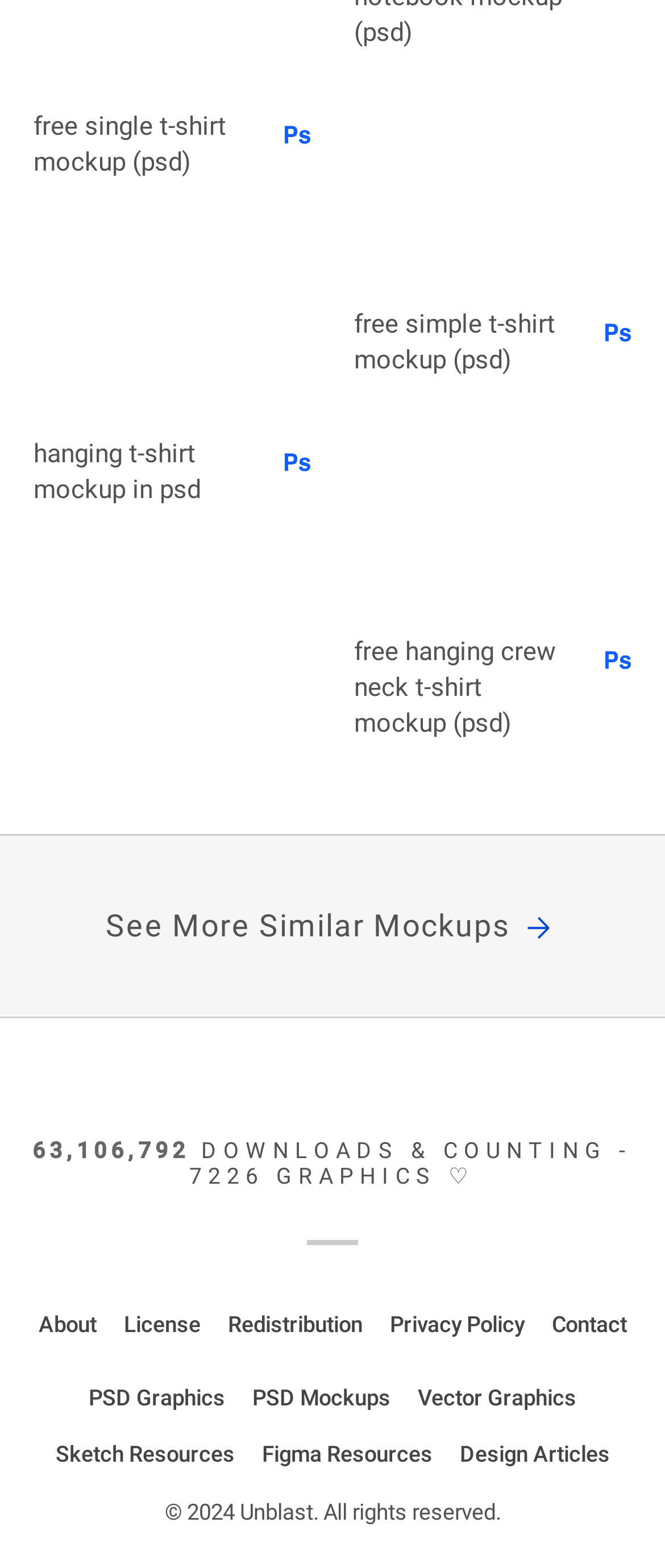How many images are on this page? Based on the screenshot, please respond with a single word or phrase.

9